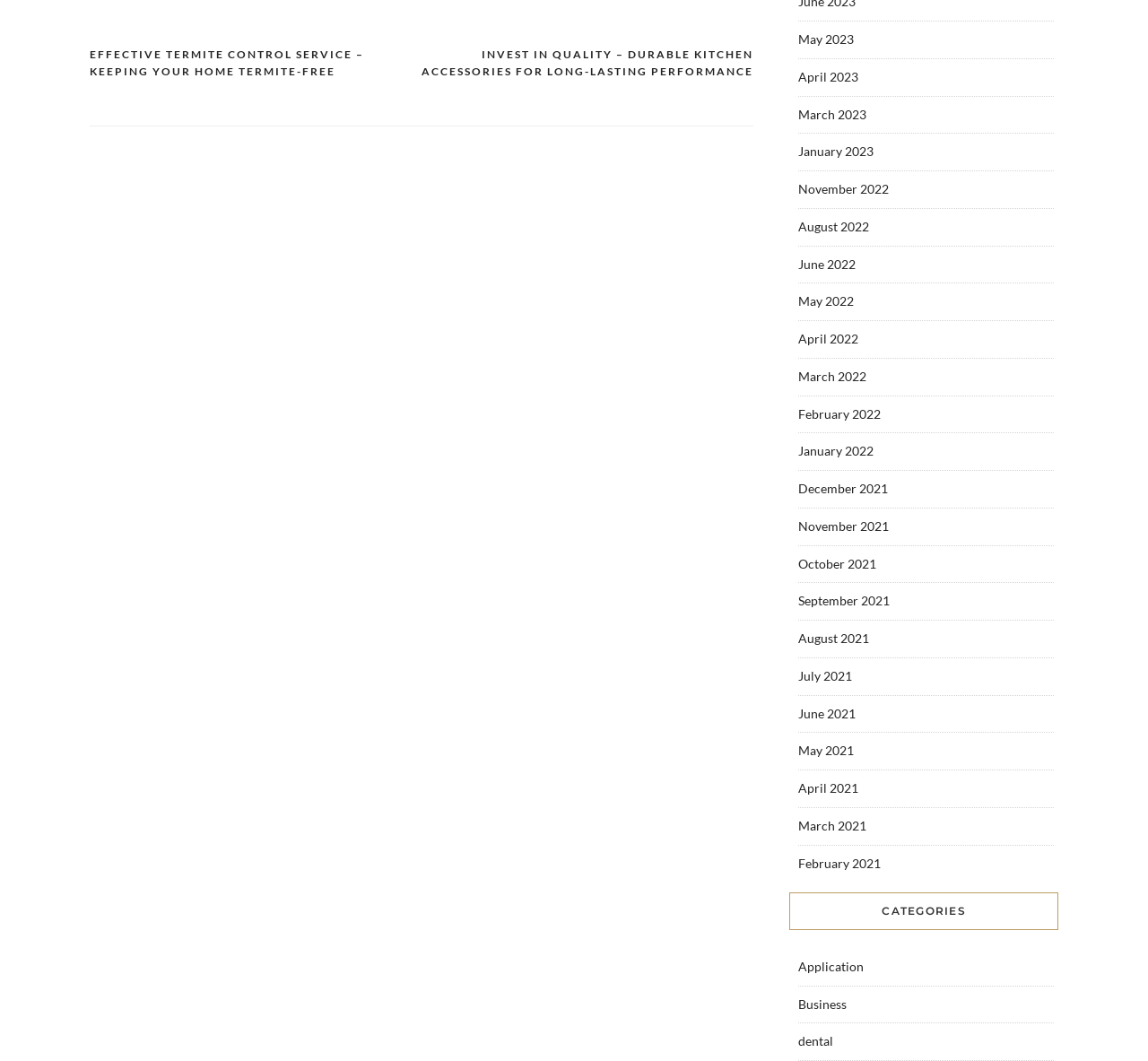Respond concisely with one word or phrase to the following query:
What is the purpose of the links in the archive section?

Accessing past posts